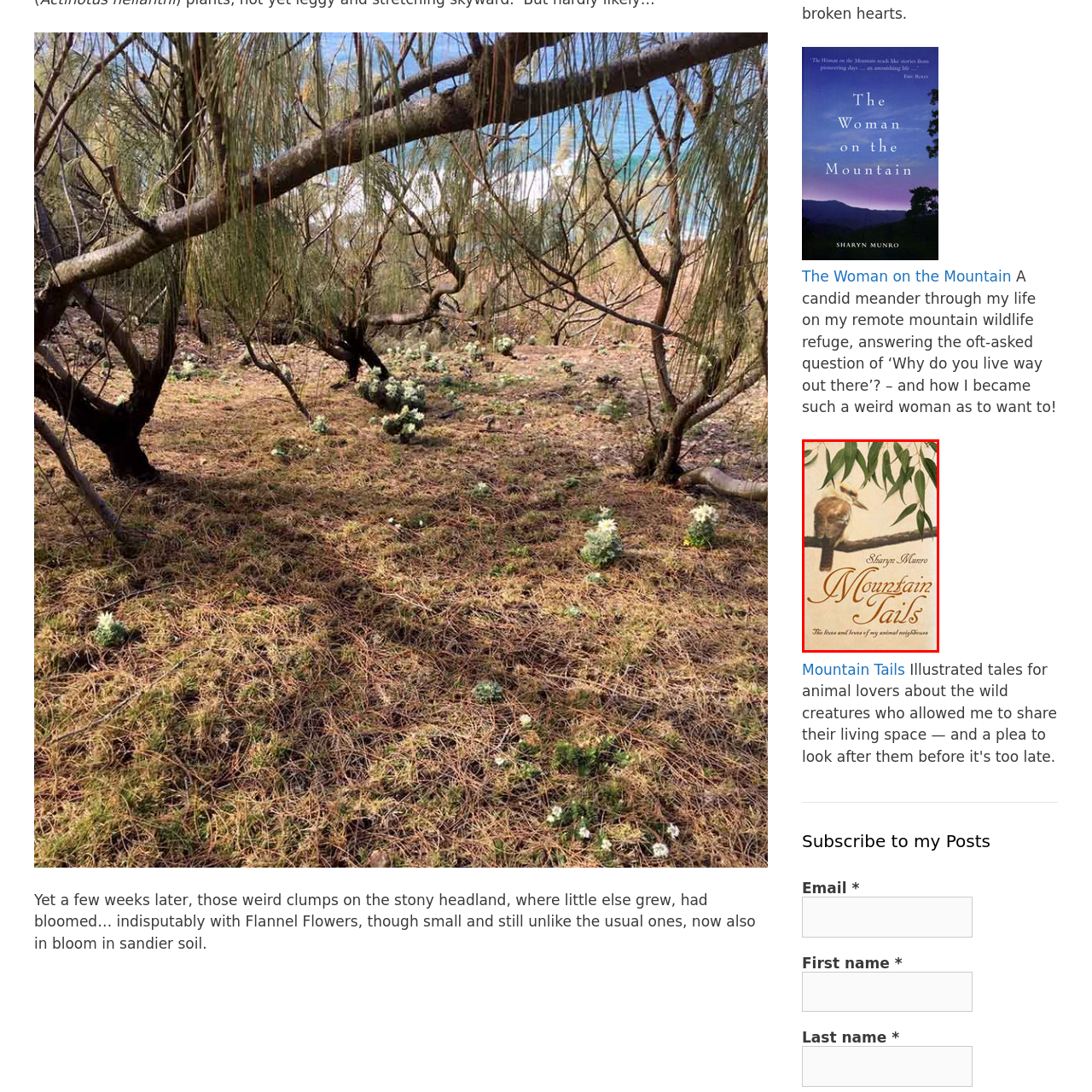Pay attention to the section outlined in red, What is the subject of the book? 
Reply with a single word or phrase.

Animal neighbors